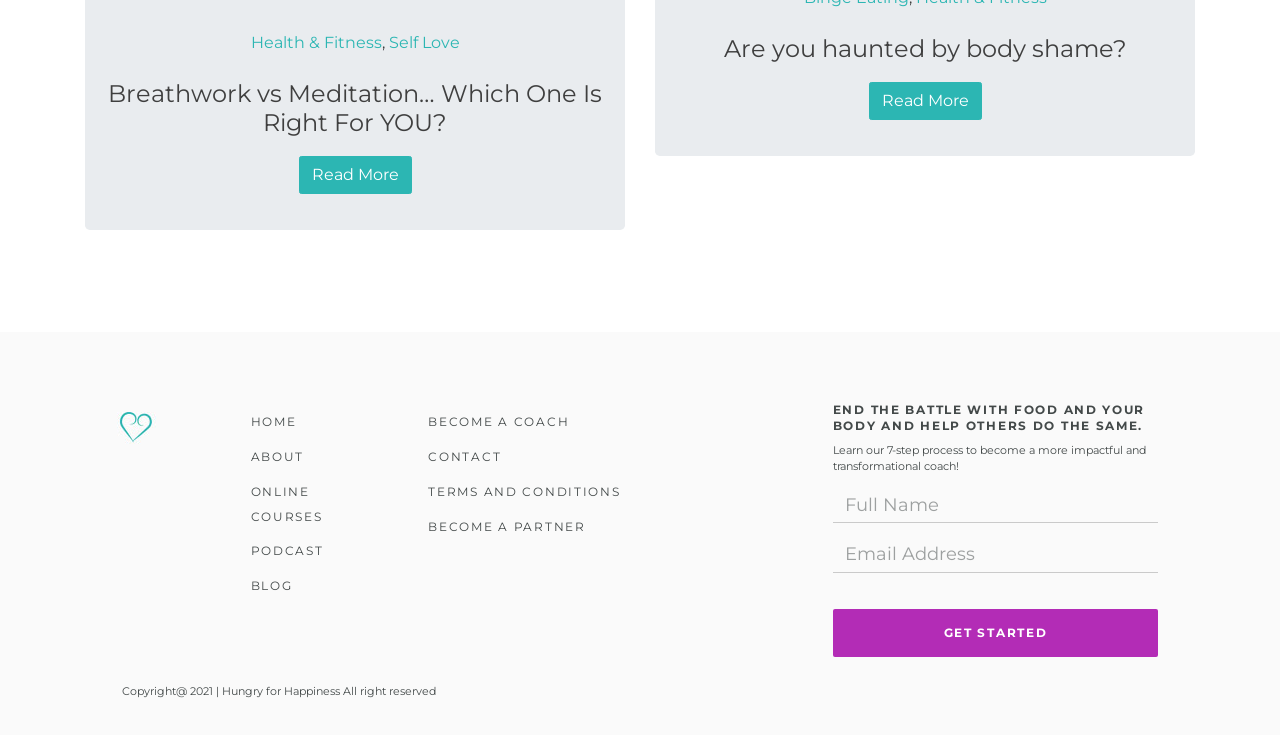Please indicate the bounding box coordinates for the clickable area to complete the following task: "Fill in Full Name in the contact form". The coordinates should be specified as four float numbers between 0 and 1, i.e., [left, top, right, bottom].

[0.651, 0.666, 0.905, 0.712]